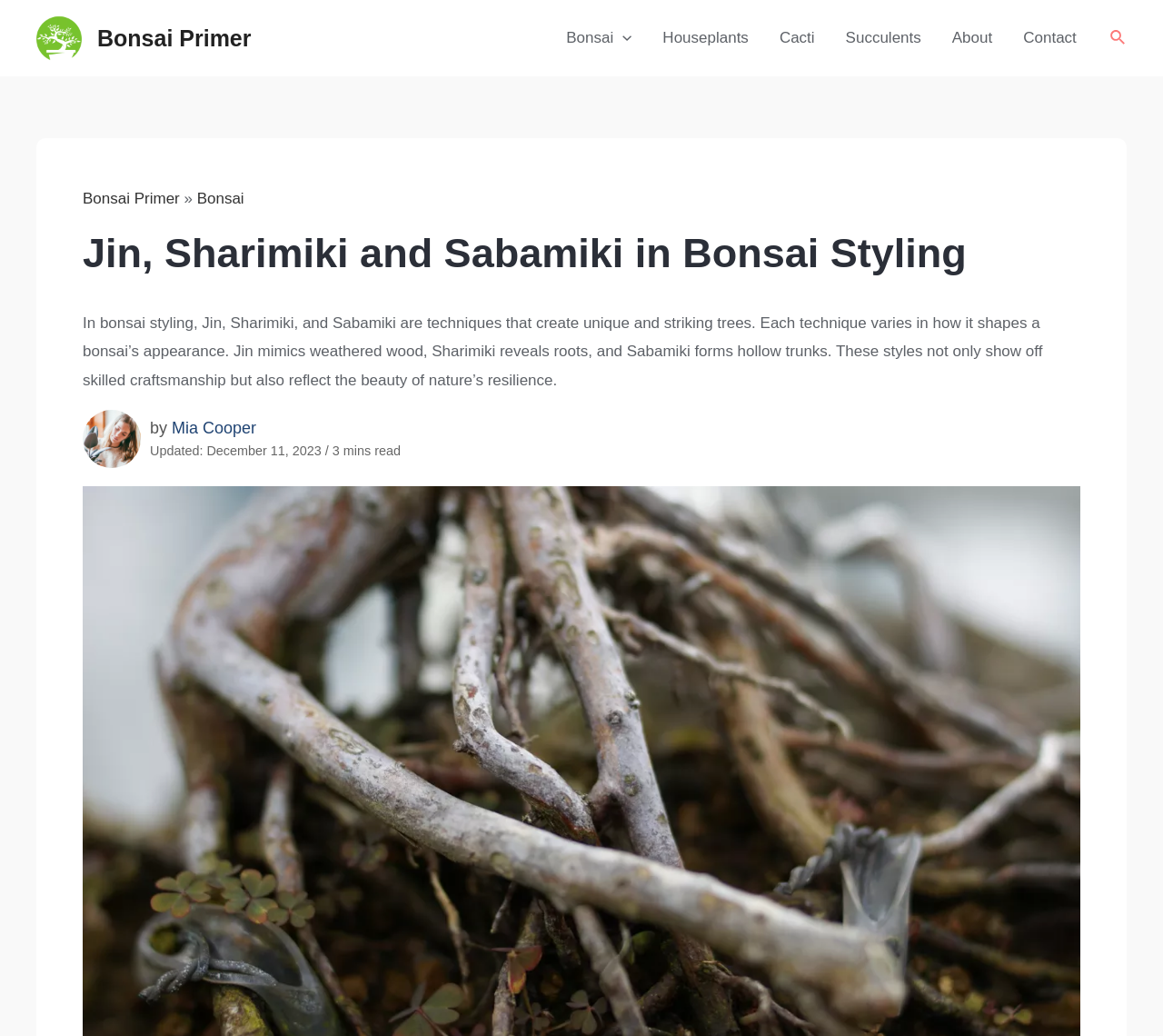What is the name of the logo in the top left corner?
Based on the visual content, answer with a single word or a brief phrase.

Bonsai Primer